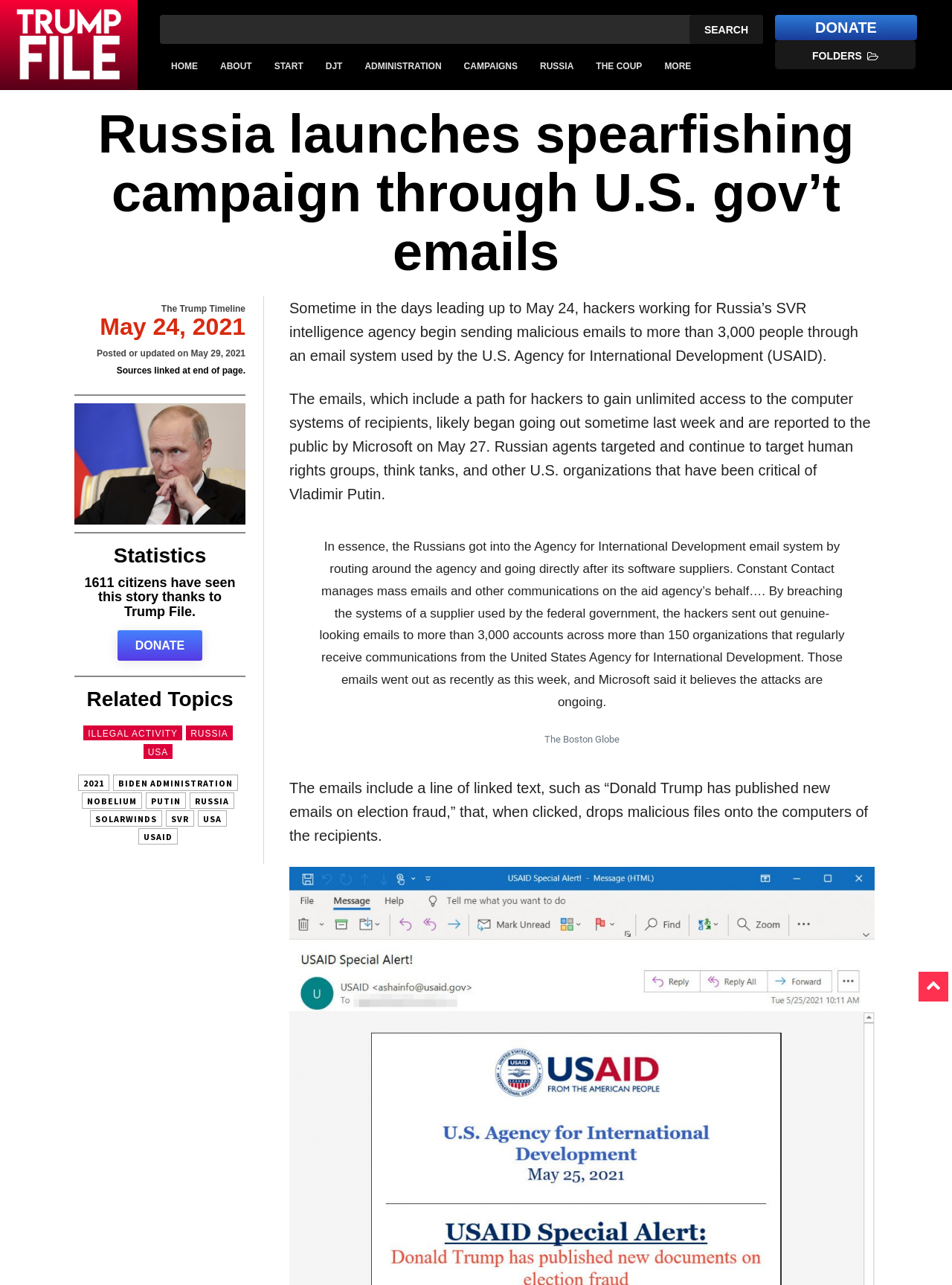Can you determine the bounding box coordinates of the area that needs to be clicked to fulfill the following instruction: "Click the 'RUSSIA' link"?

[0.555, 0.037, 0.614, 0.065]